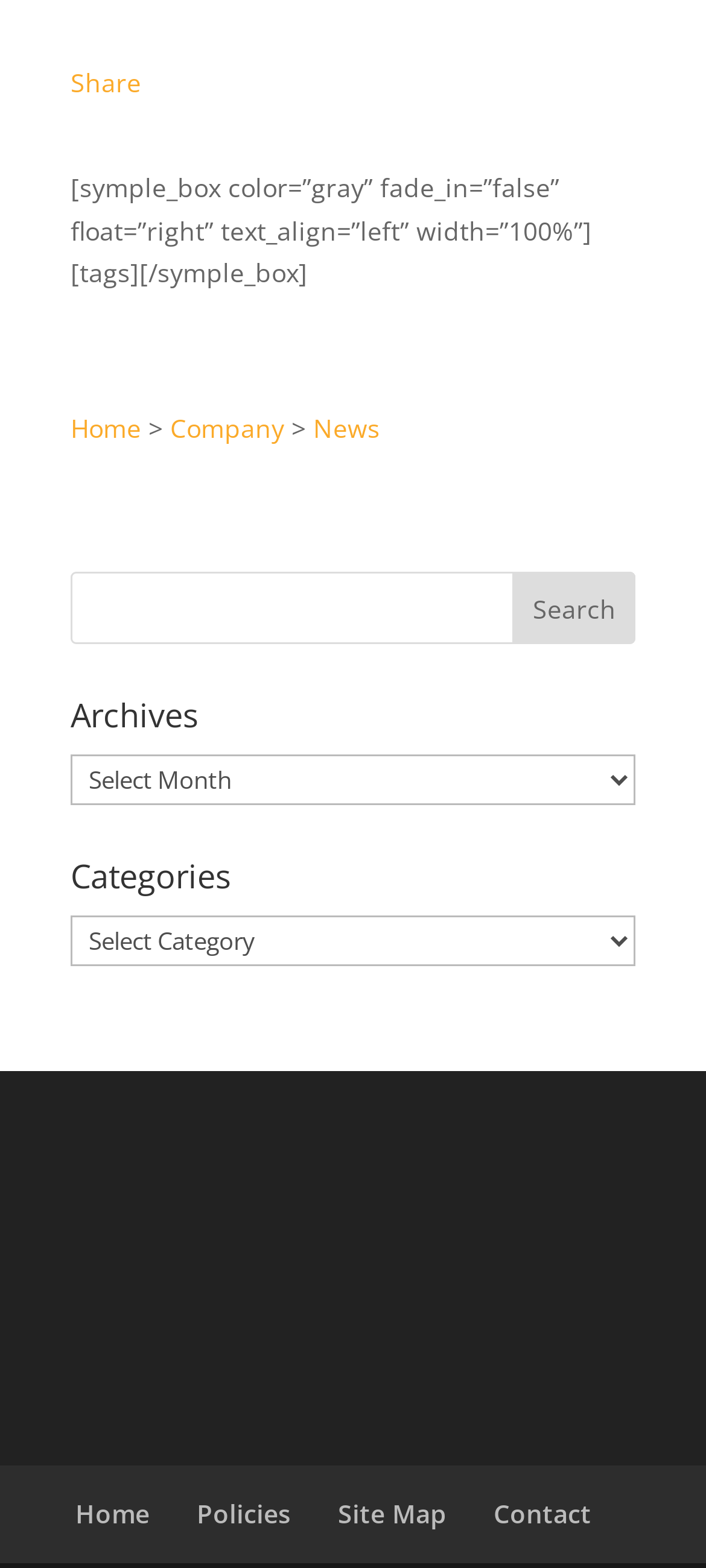Please identify the bounding box coordinates of the element's region that needs to be clicked to fulfill the following instruction: "Contact us". The bounding box coordinates should consist of four float numbers between 0 and 1, i.e., [left, top, right, bottom].

[0.699, 0.955, 0.837, 0.977]